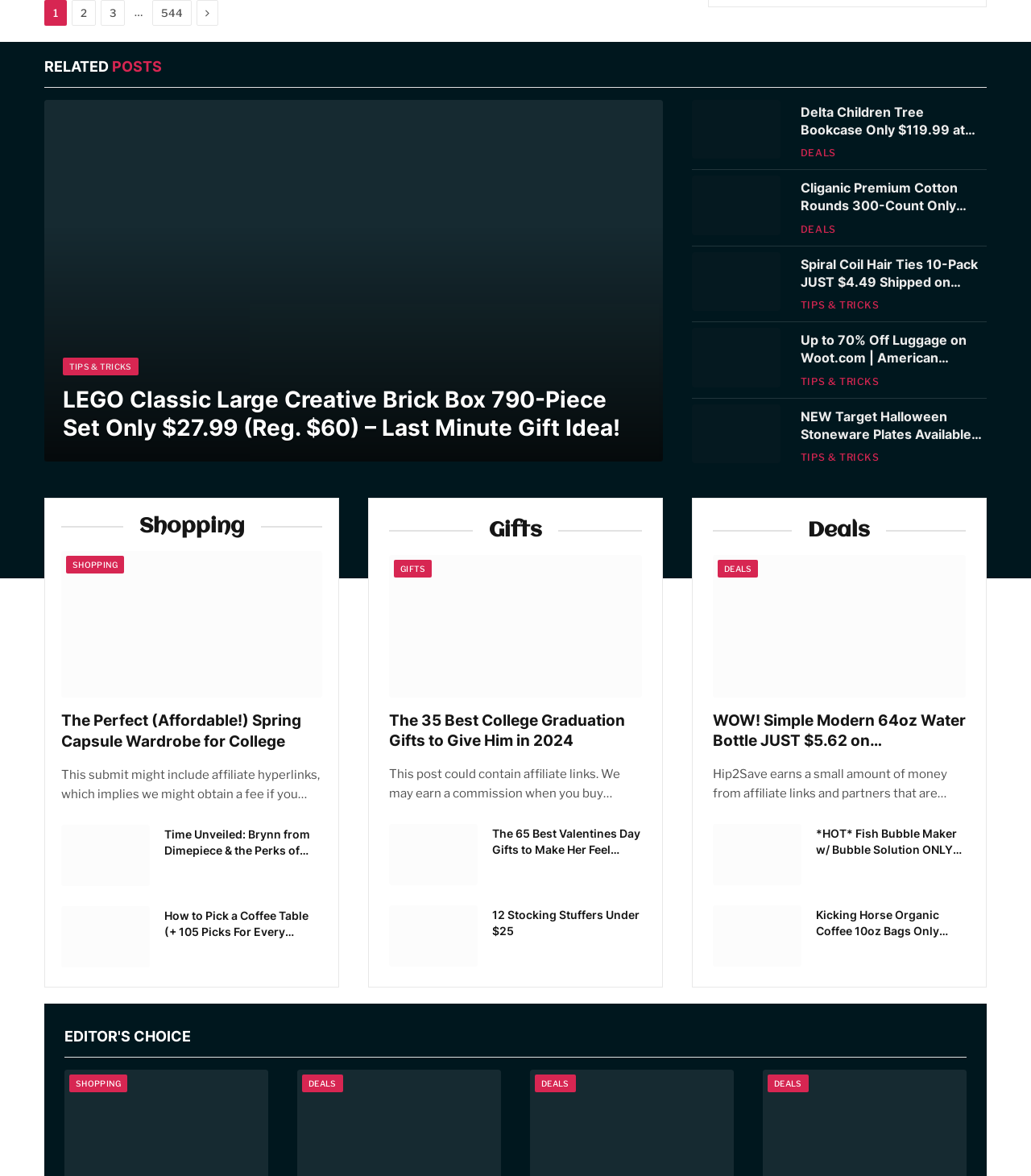Extract the bounding box coordinates of the UI element described by: "Tips & Tricks". The coordinates should include four float numbers ranging from 0 to 1, e.g., [left, top, right, bottom].

[0.776, 0.383, 0.853, 0.395]